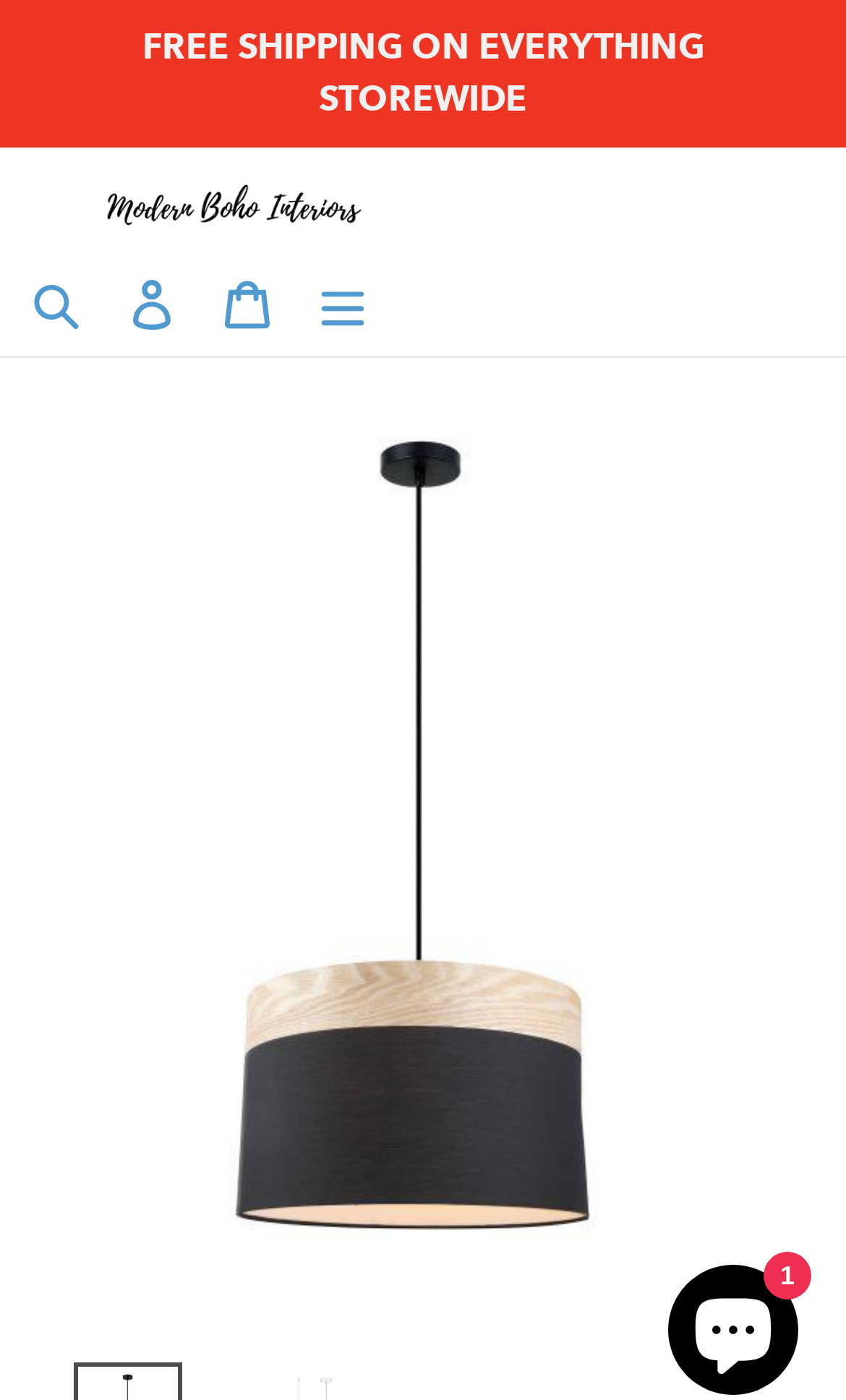What is the name of the store?
Please provide a comprehensive answer based on the visual information in the image.

I inferred this answer by looking at the link element with the text 'Modern Boho Interiors' which is likely to be the store's name. This element is also accompanied by an image with the same text, further supporting this conclusion.